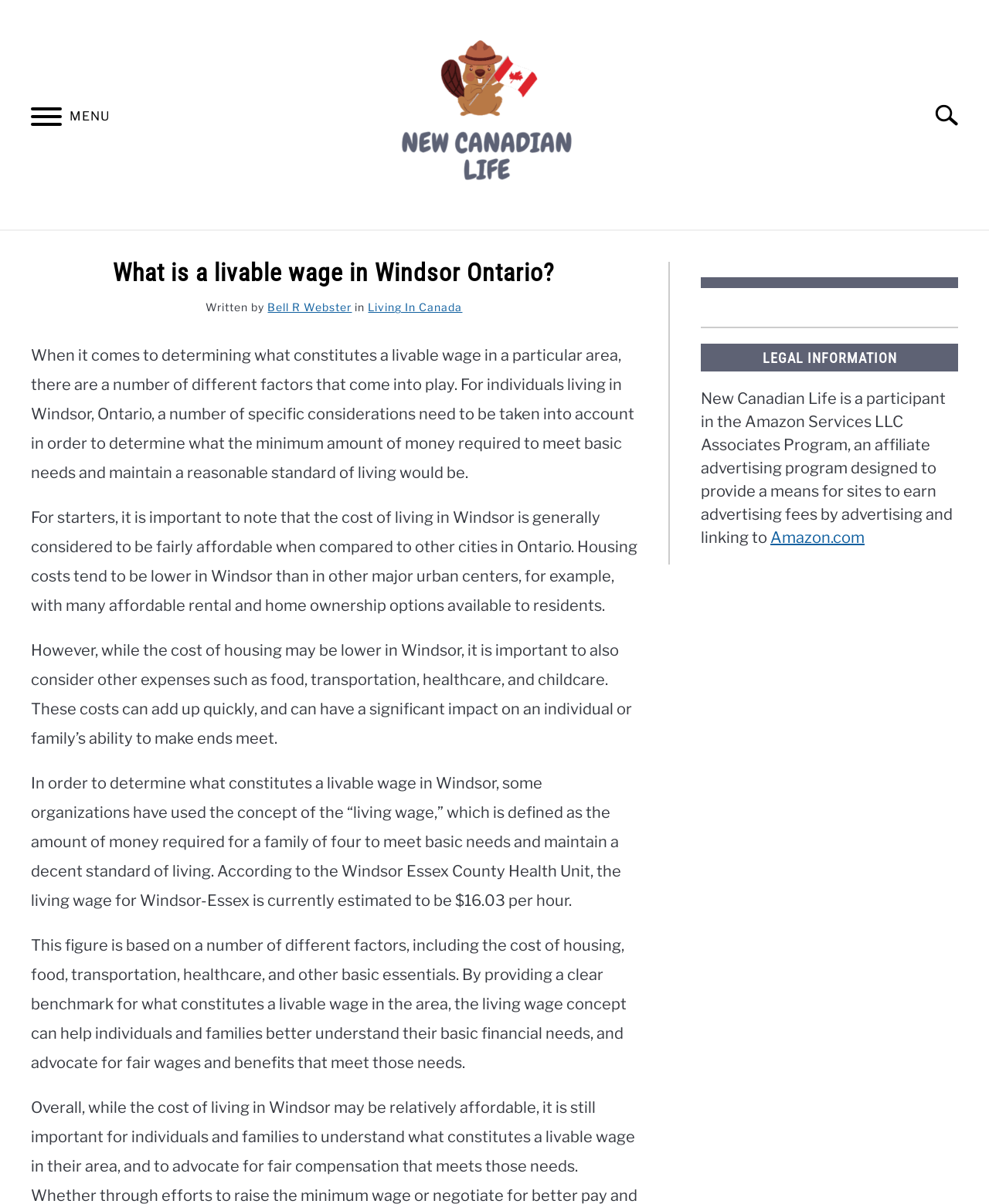Find the bounding box coordinates for the area that must be clicked to perform this action: "Contact us".

[0.909, 0.204, 0.995, 0.234]